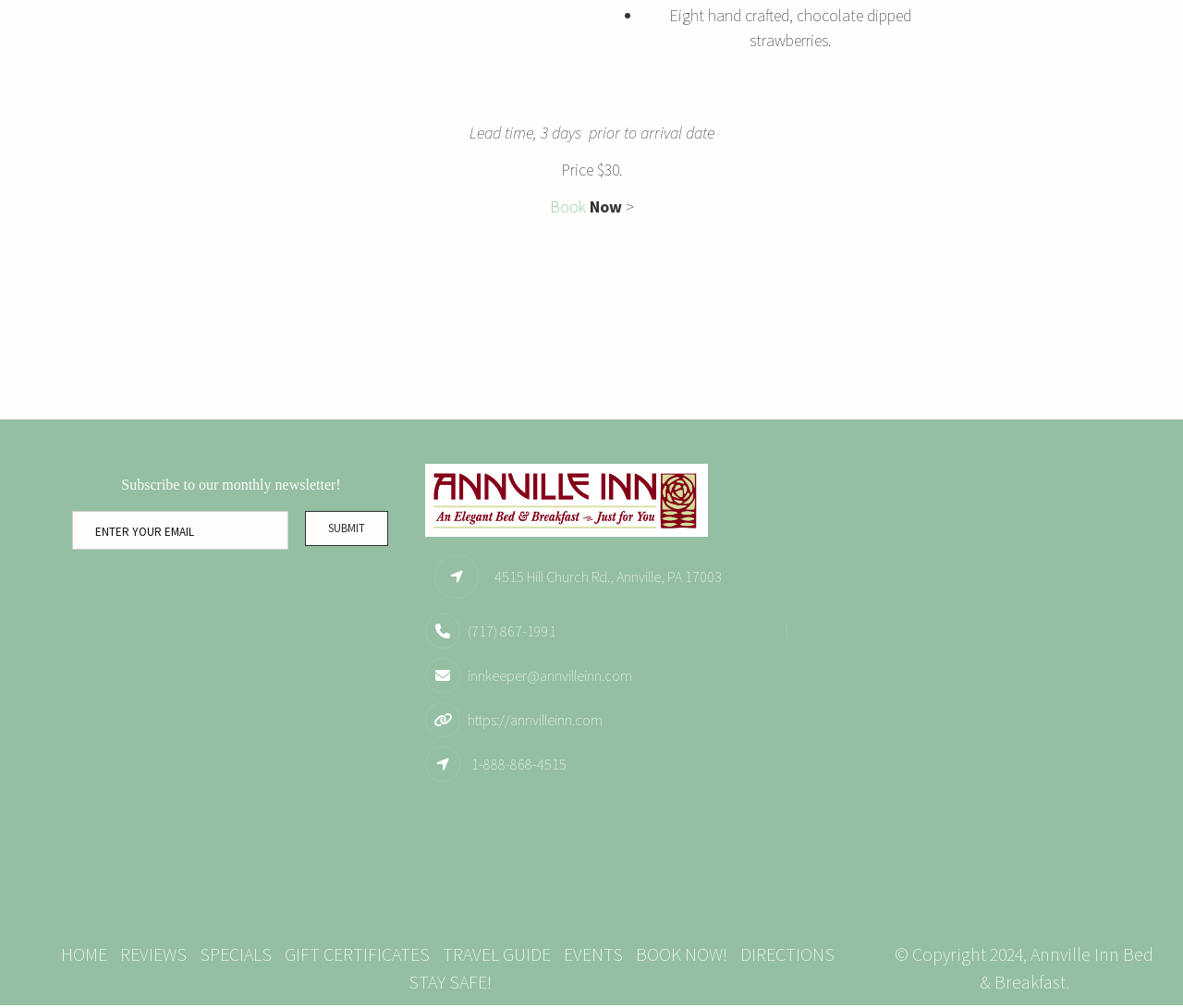Determine the bounding box coordinates of the region I should click to achieve the following instruction: "Book strawberries". Ensure the bounding box coordinates are four float numbers between 0 and 1, i.e., [left, top, right, bottom].

[0.464, 0.198, 0.495, 0.219]